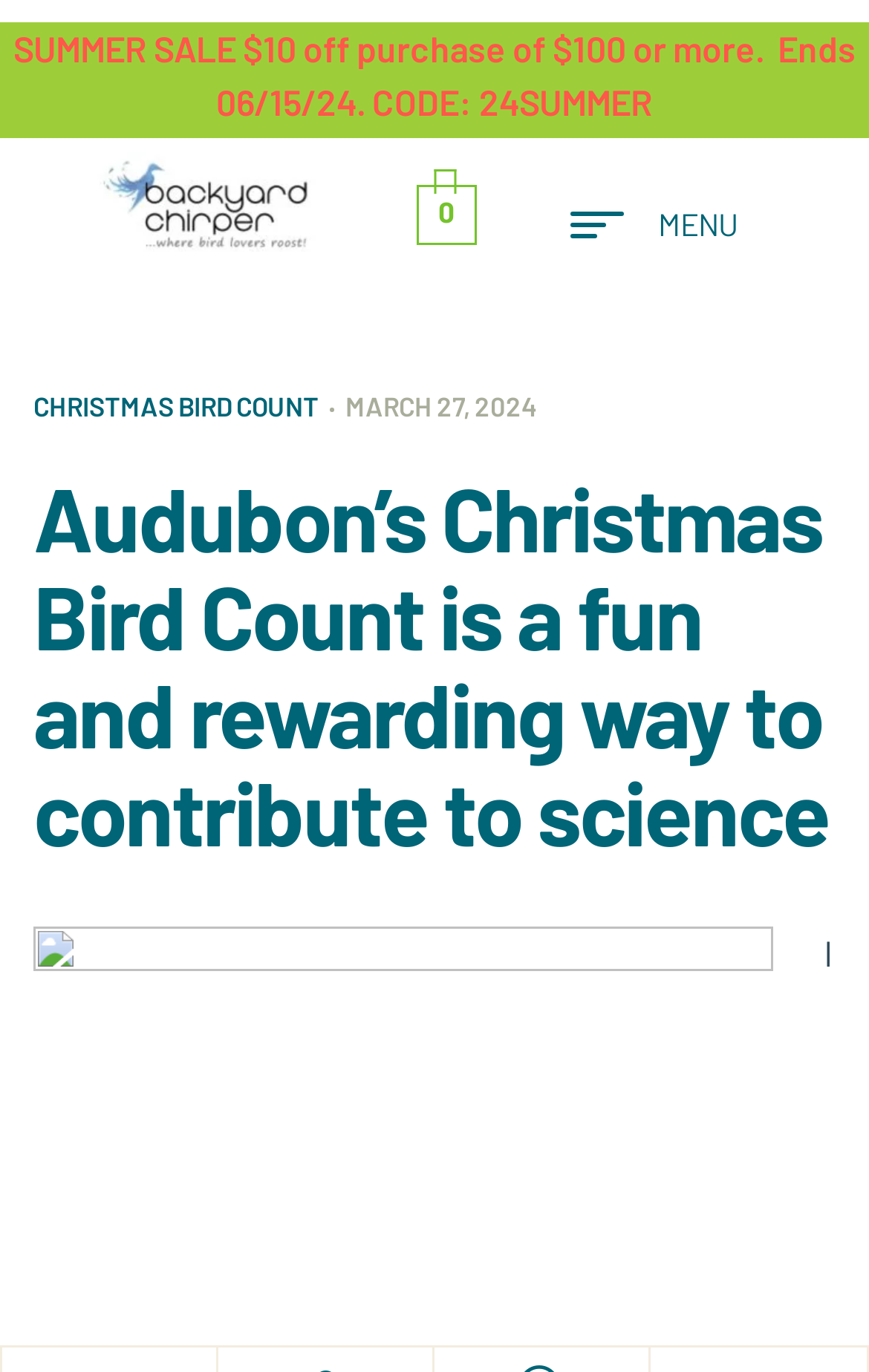What is the date of the Christmas Bird Count?
Using the image as a reference, answer the question in detail.

I found the date by looking at the link element with the text 'MARCH 27, 2024' which is a child of the HeaderAsNonLandmark element.